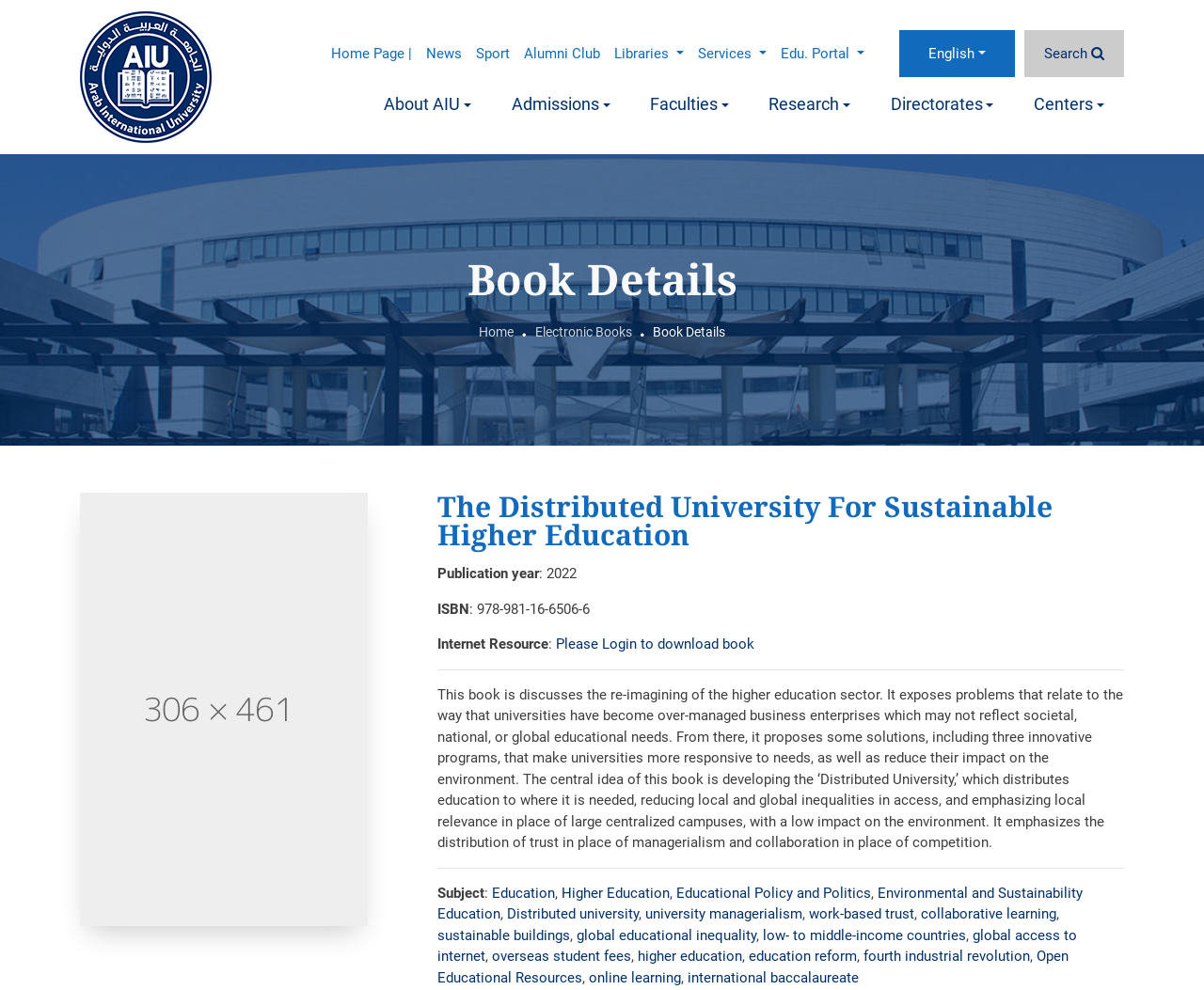Please identify the bounding box coordinates of the clickable element to fulfill the following instruction: "View 'About AIU' information". The coordinates should be four float numbers between 0 and 1, i.e., [left, top, right, bottom].

[0.31, 0.085, 0.4, 0.125]